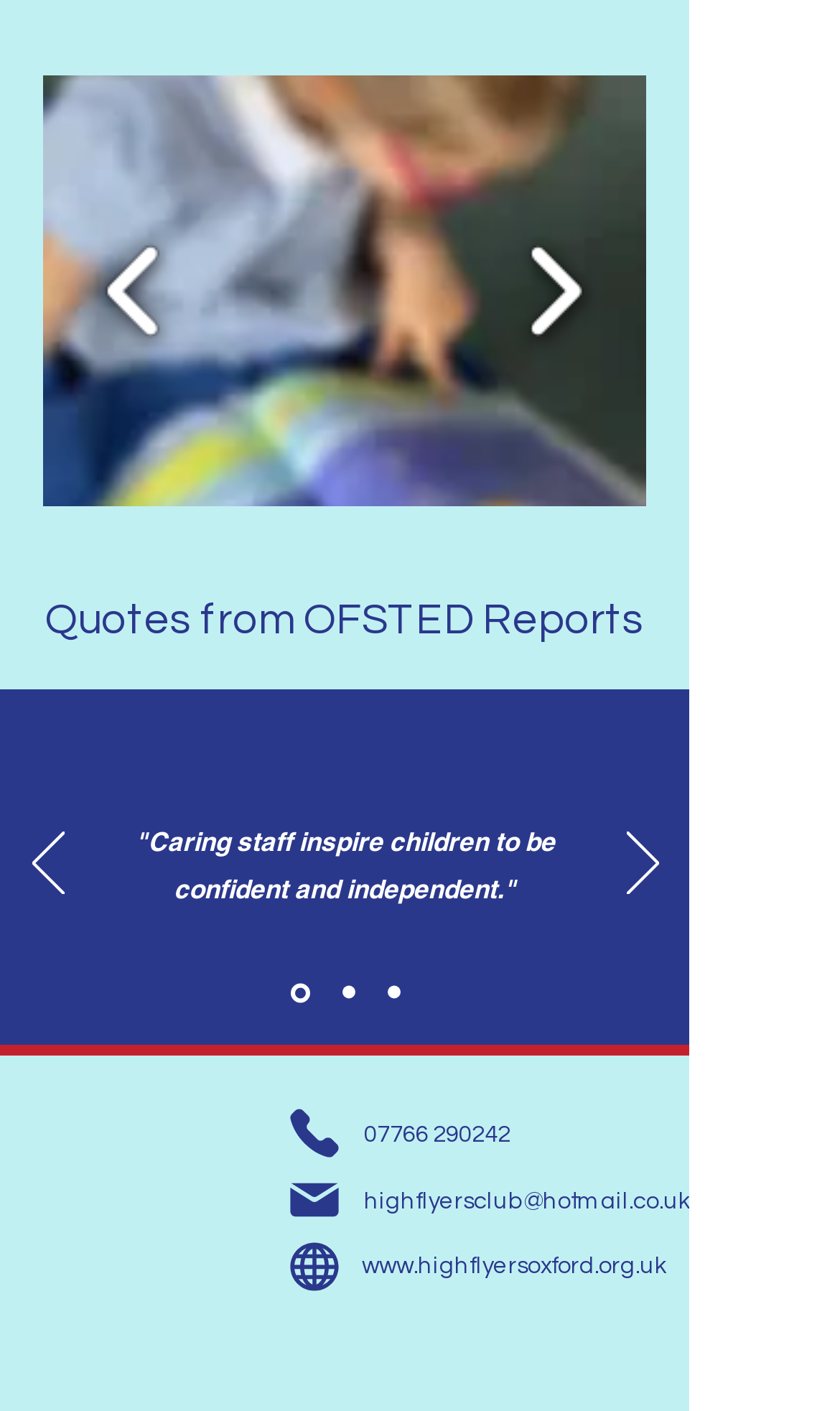Show the bounding box coordinates for the element that needs to be clicked to execute the following instruction: "Send an email". Provide the coordinates in the form of four float numbers between 0 and 1, i.e., [left, top, right, bottom].

[0.433, 0.842, 0.823, 0.859]